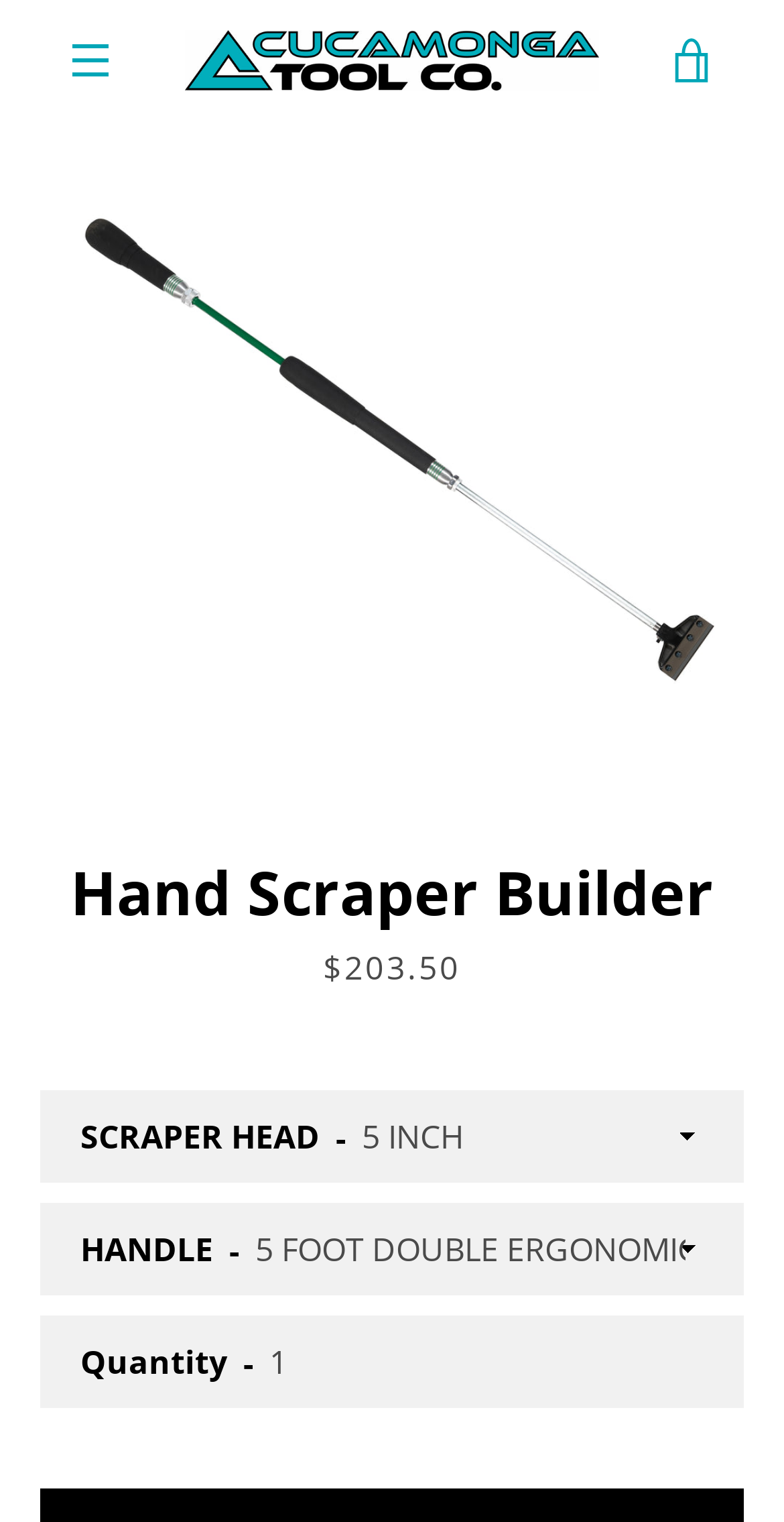Locate the coordinates of the bounding box for the clickable region that fulfills this instruction: "Click the MENU button".

[0.051, 0.007, 0.179, 0.073]